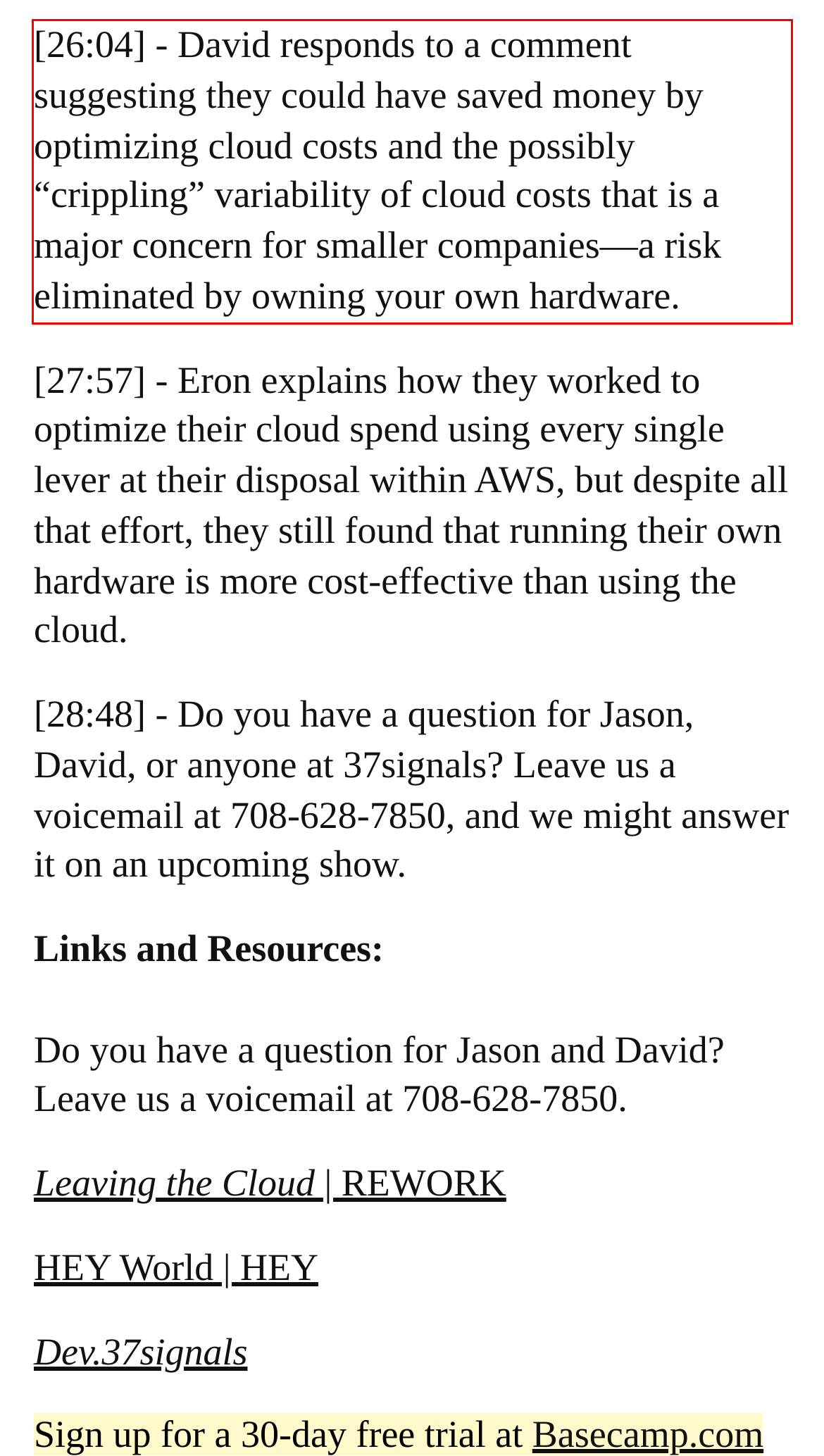You are looking at a screenshot of a webpage with a red rectangle bounding box. Use OCR to identify and extract the text content found inside this red bounding box.

[26:04] - David responds to a comment suggesting they could have saved money by optimizing cloud costs and the possibly “crippling” variability of cloud costs that is a major concern for smaller companies—a risk eliminated by owning your own hardware.